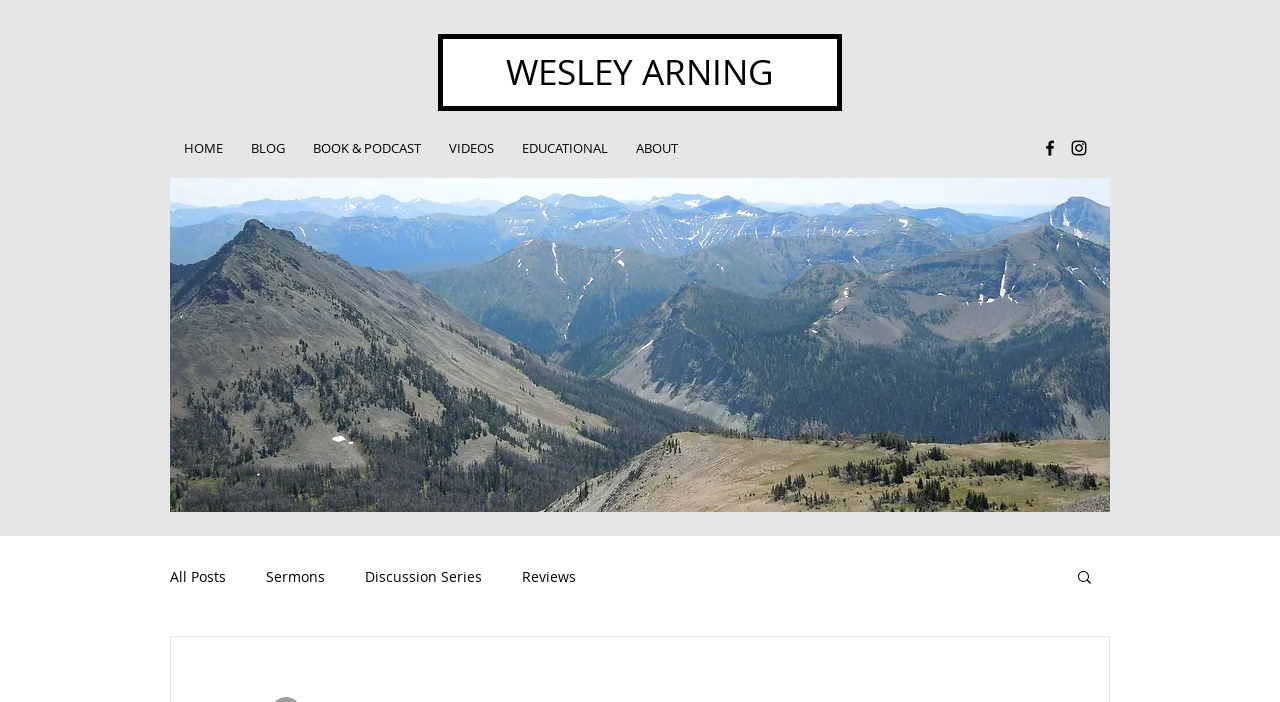Please identify the bounding box coordinates of where to click in order to follow the instruction: "search for something".

[0.84, 0.809, 0.855, 0.839]